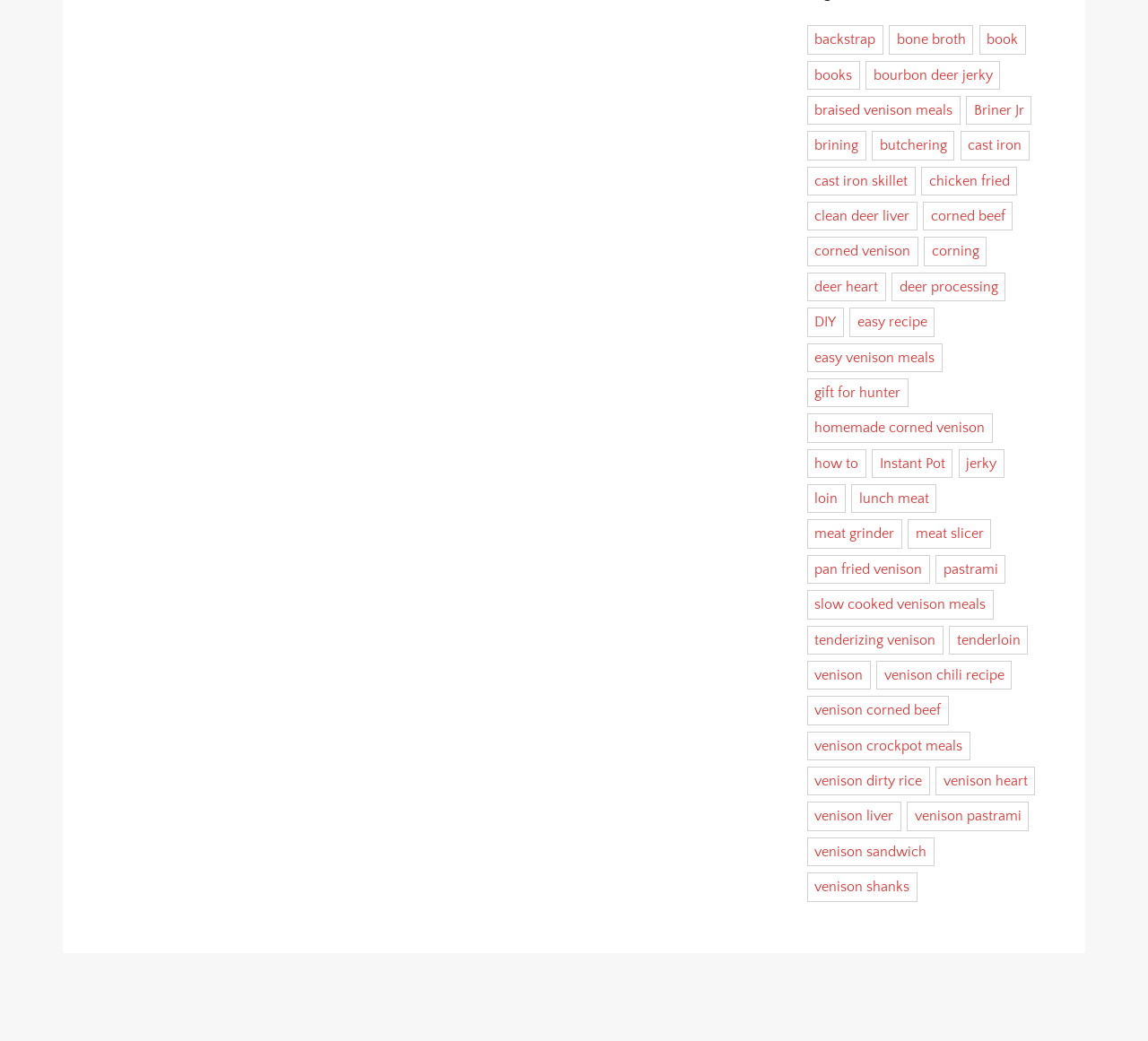Find the bounding box coordinates for the area that should be clicked to accomplish the instruction: "learn about braised venison meals".

[0.703, 0.092, 0.837, 0.12]